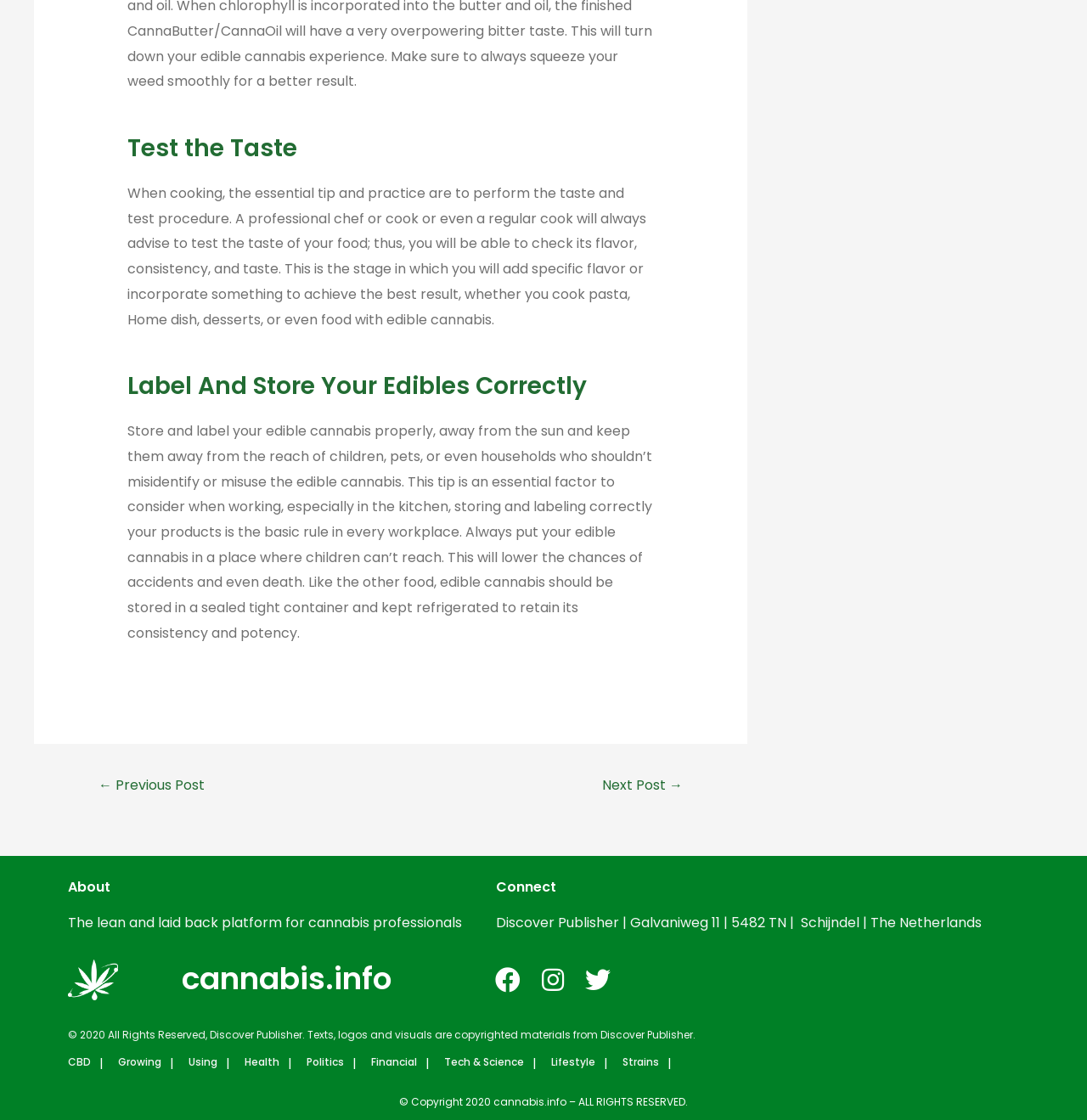Answer the following query with a single word or phrase:
What is the topic of the first heading?

Test the Taste